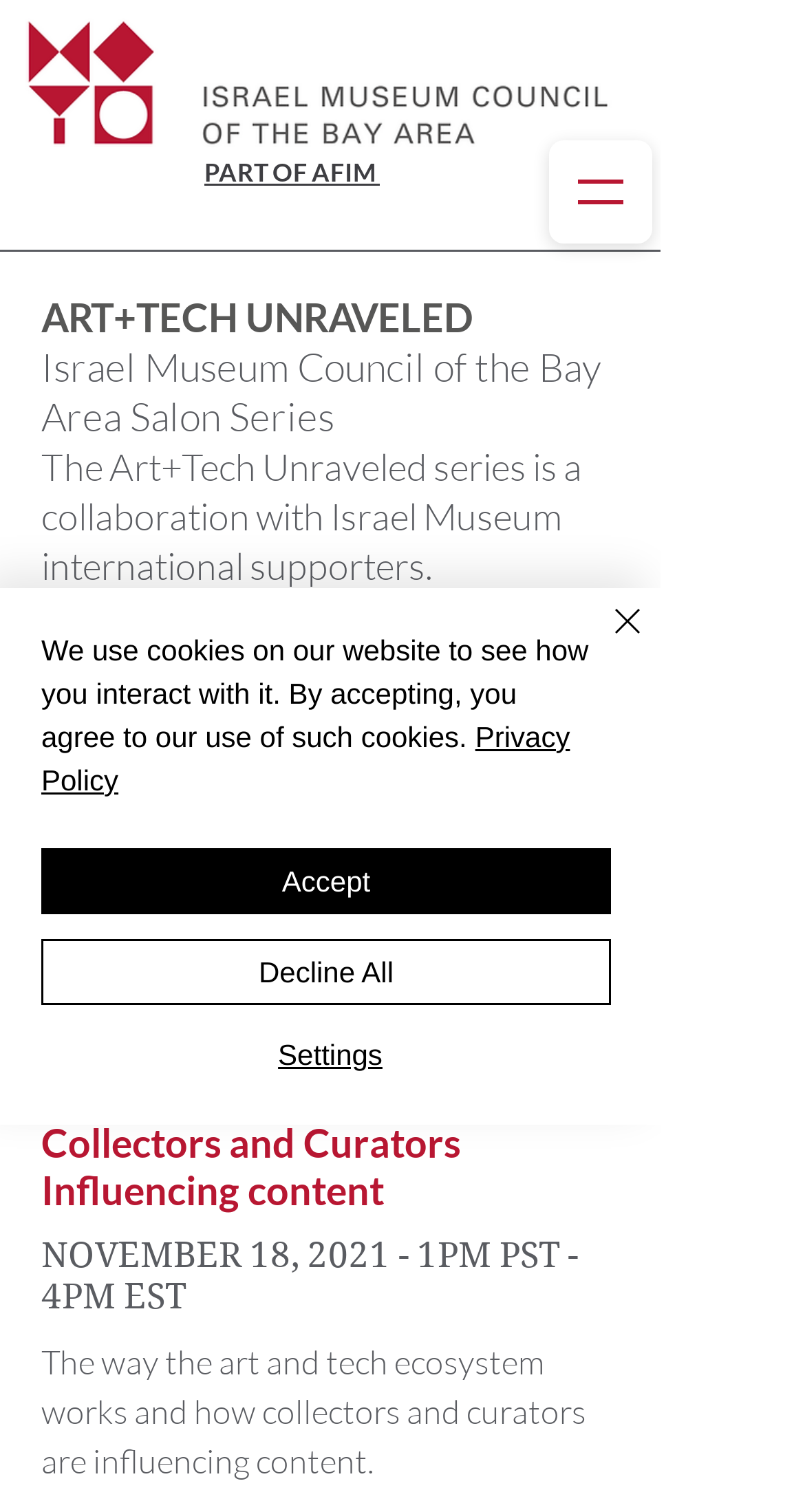Provide a one-word or brief phrase answer to the question:
What is the topic of the event?

Collectors and Curators